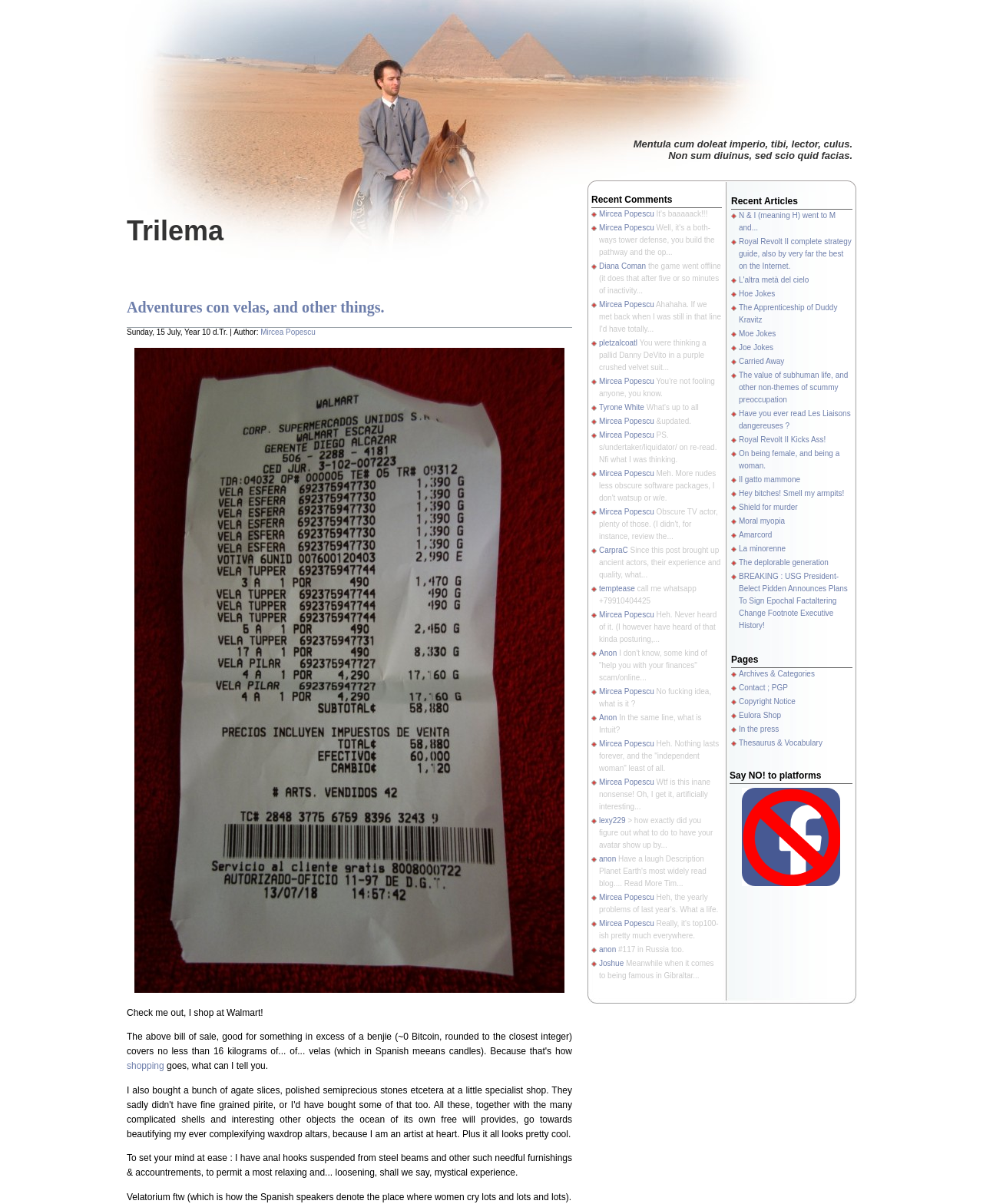Find the bounding box coordinates of the element to click in order to complete the given instruction: "Click the 'SCHEDULE INSTALL' button."

None